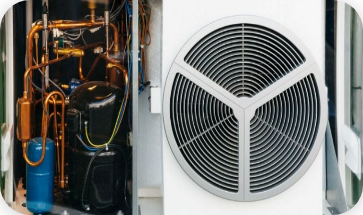What is the likely function of the blue cylindrical component?
Please ensure your answer is as detailed and informative as possible.

The blue cylindrical component is likely to be a compressor or accumulator, which is an integral part of the air conditioning system's functionality, playing a crucial role in the refrigeration cycle.